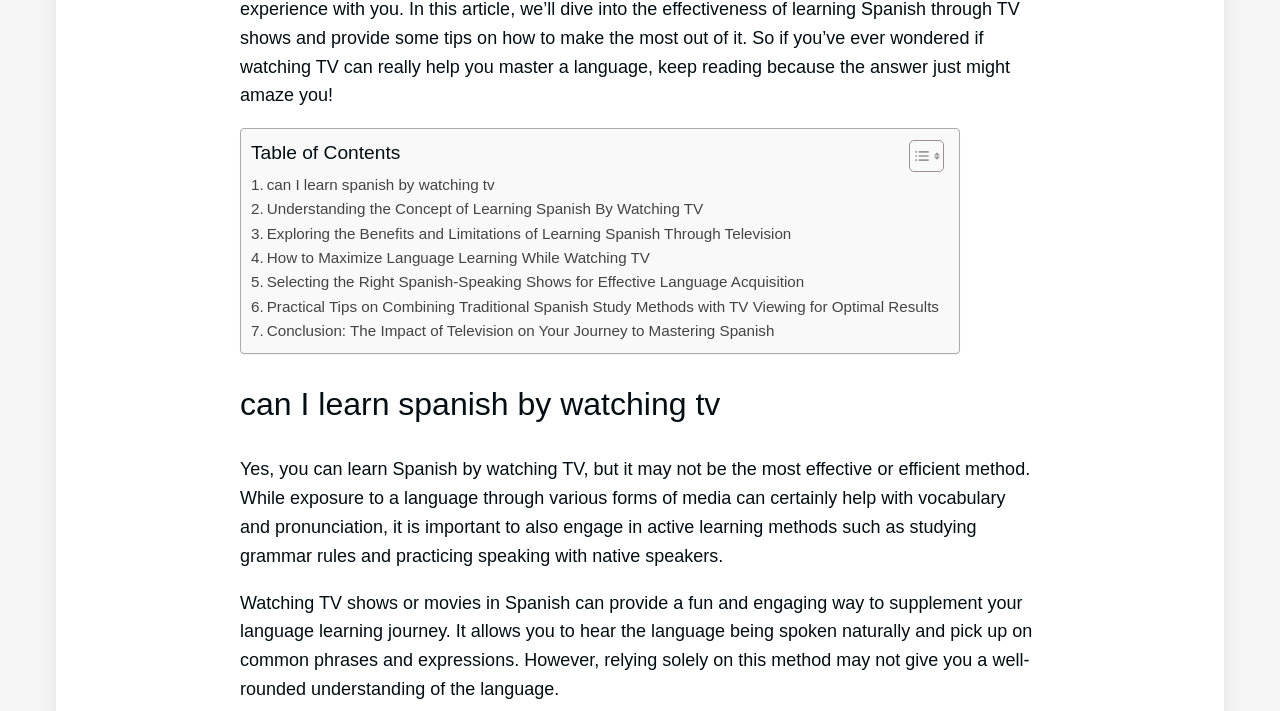Answer in one word or a short phrase: 
How many links are there in the table of contents?

7